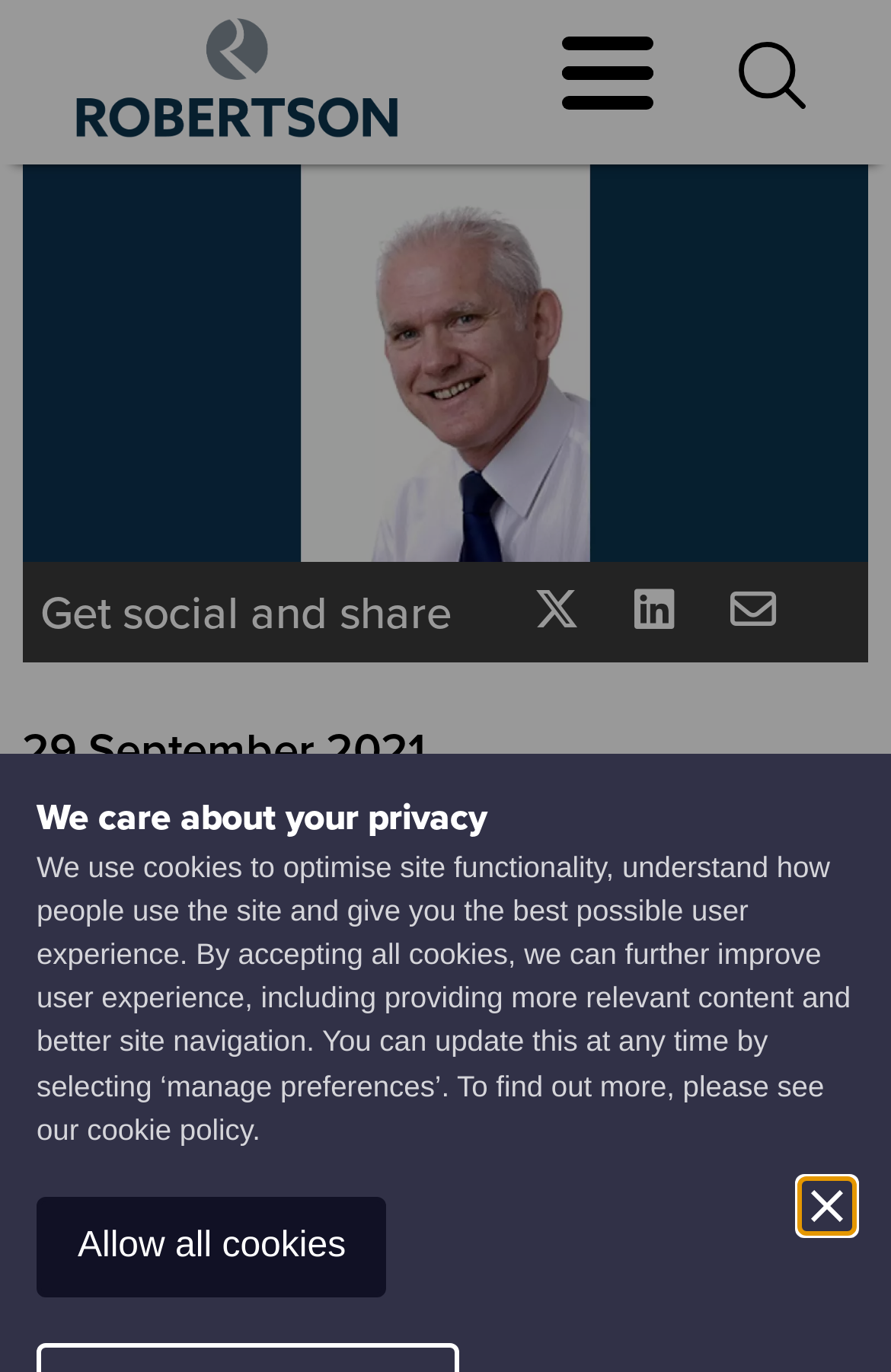What can be updated at any time?
Based on the screenshot, provide your answer in one word or phrase.

Manage preferences